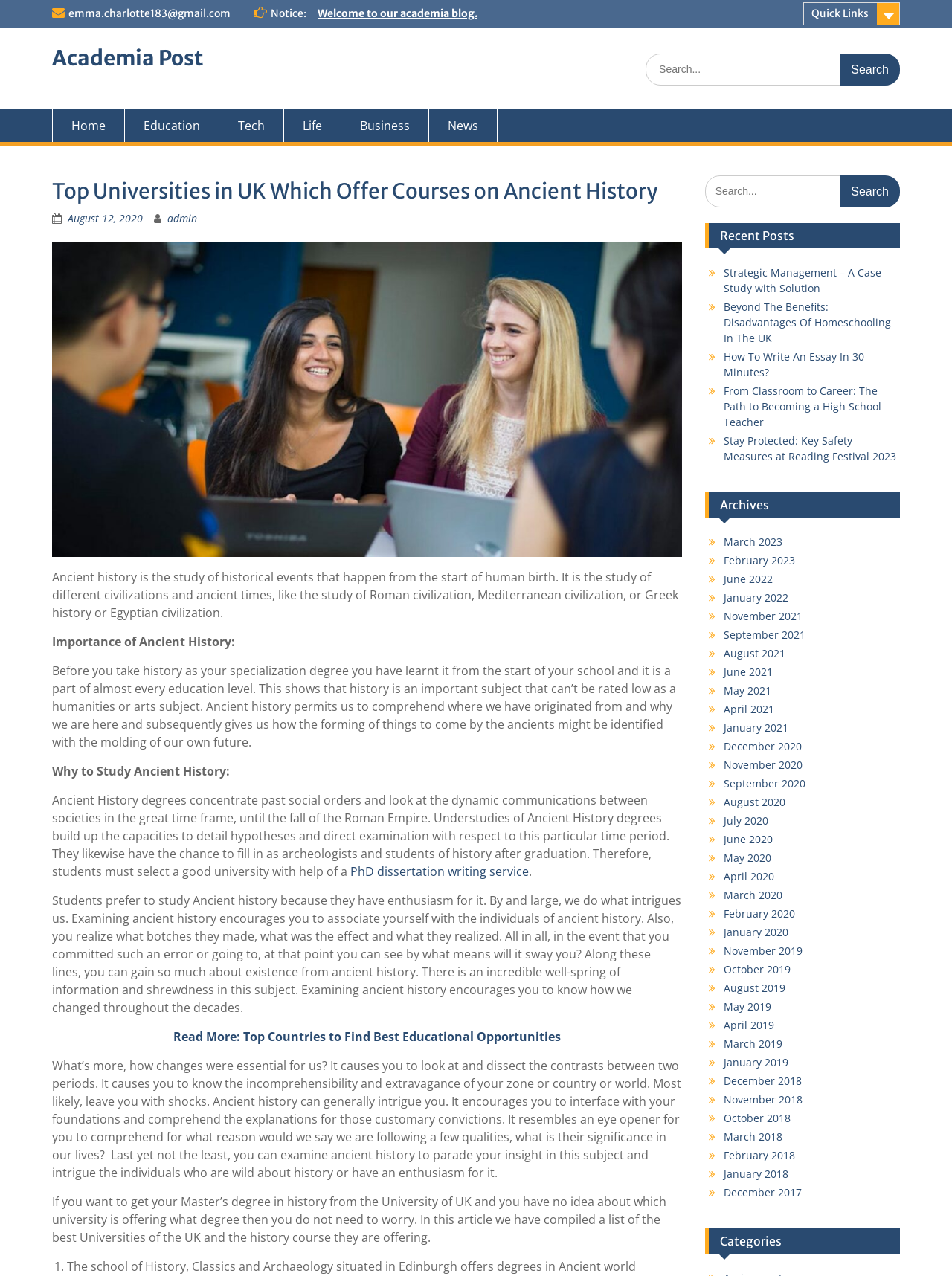Determine the bounding box coordinates for the element that should be clicked to follow this instruction: "learn about the company". The coordinates should be given as four float numbers between 0 and 1, in the format [left, top, right, bottom].

None